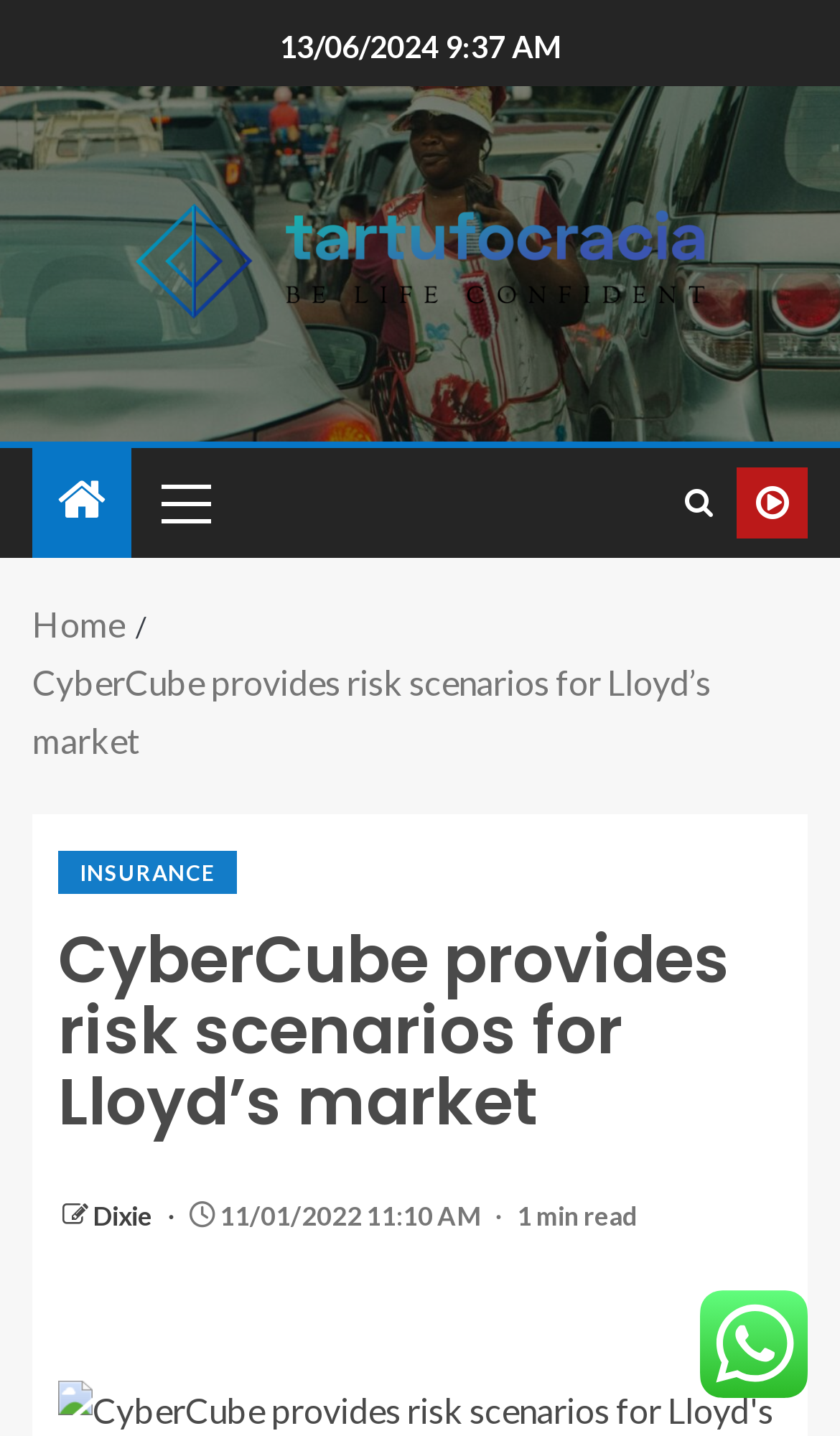Show the bounding box coordinates of the region that should be clicked to follow the instruction: "Click on the INSURANCE link."

[0.069, 0.592, 0.282, 0.622]